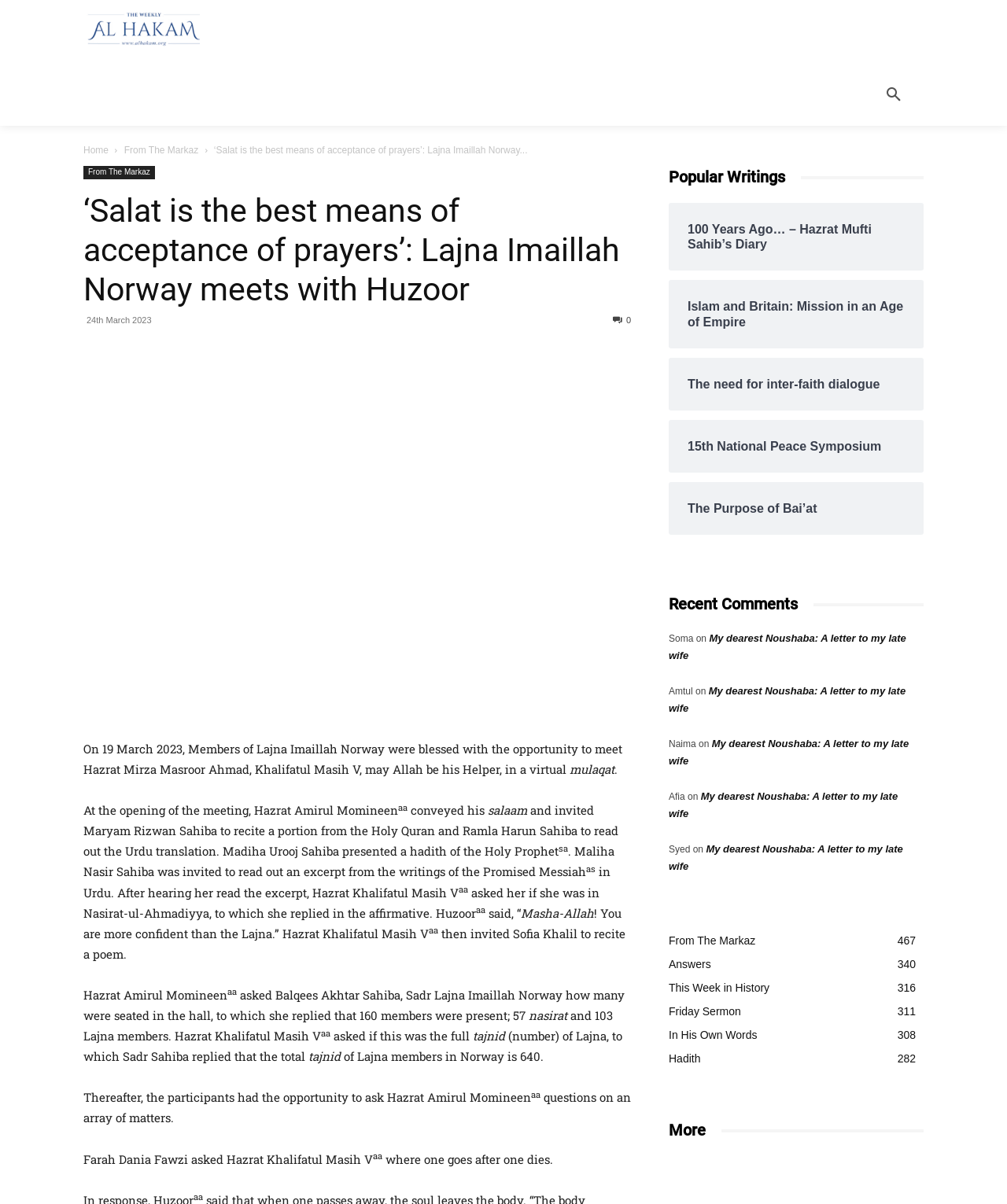Give a concise answer of one word or phrase to the question: 
What is the date of the meeting mentioned in the article?

24th March 2023